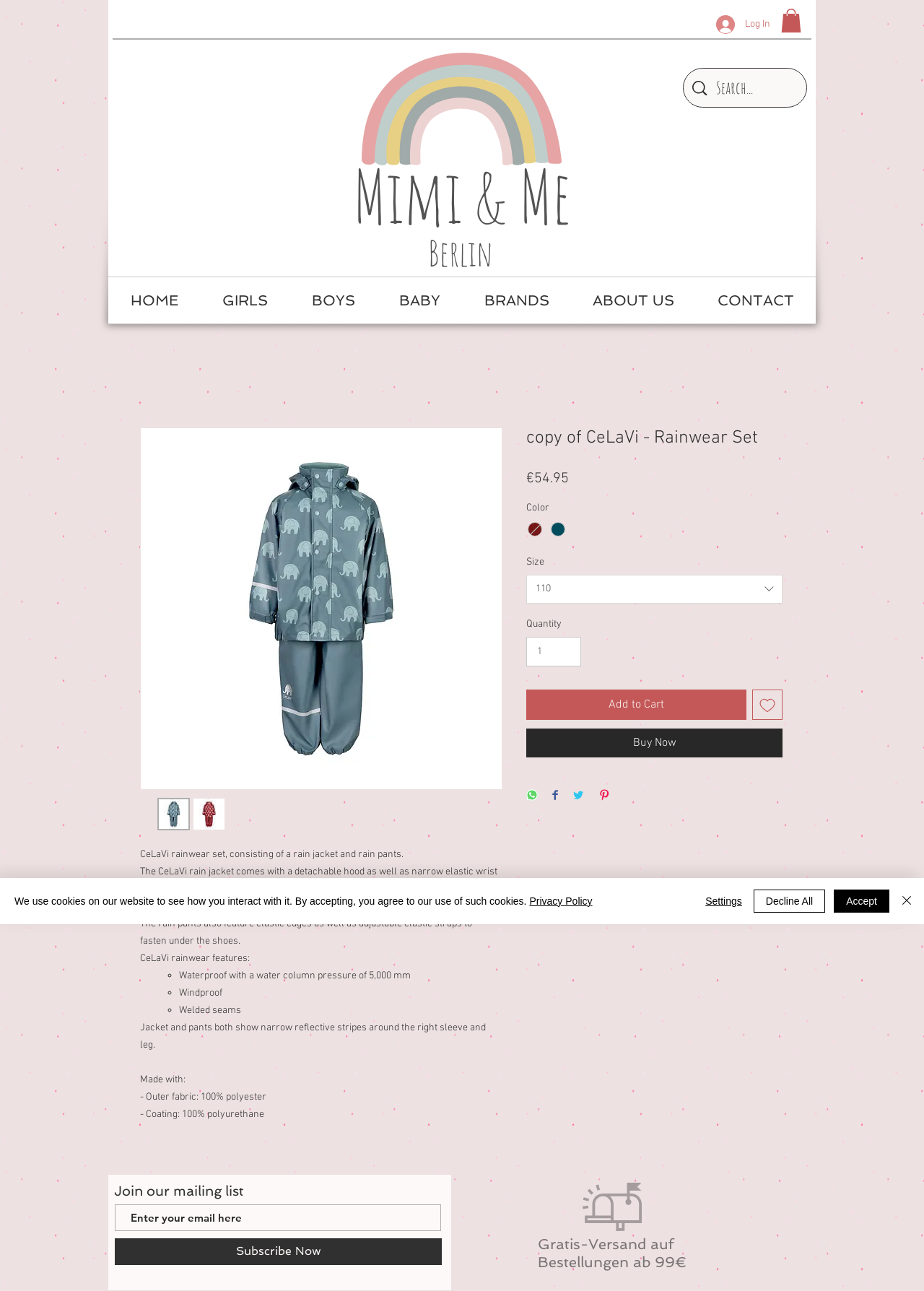Please indicate the bounding box coordinates for the clickable area to complete the following task: "Click the 'Home' link". The coordinates should be specified as four float numbers between 0 and 1, i.e., [left, top, right, bottom].

None